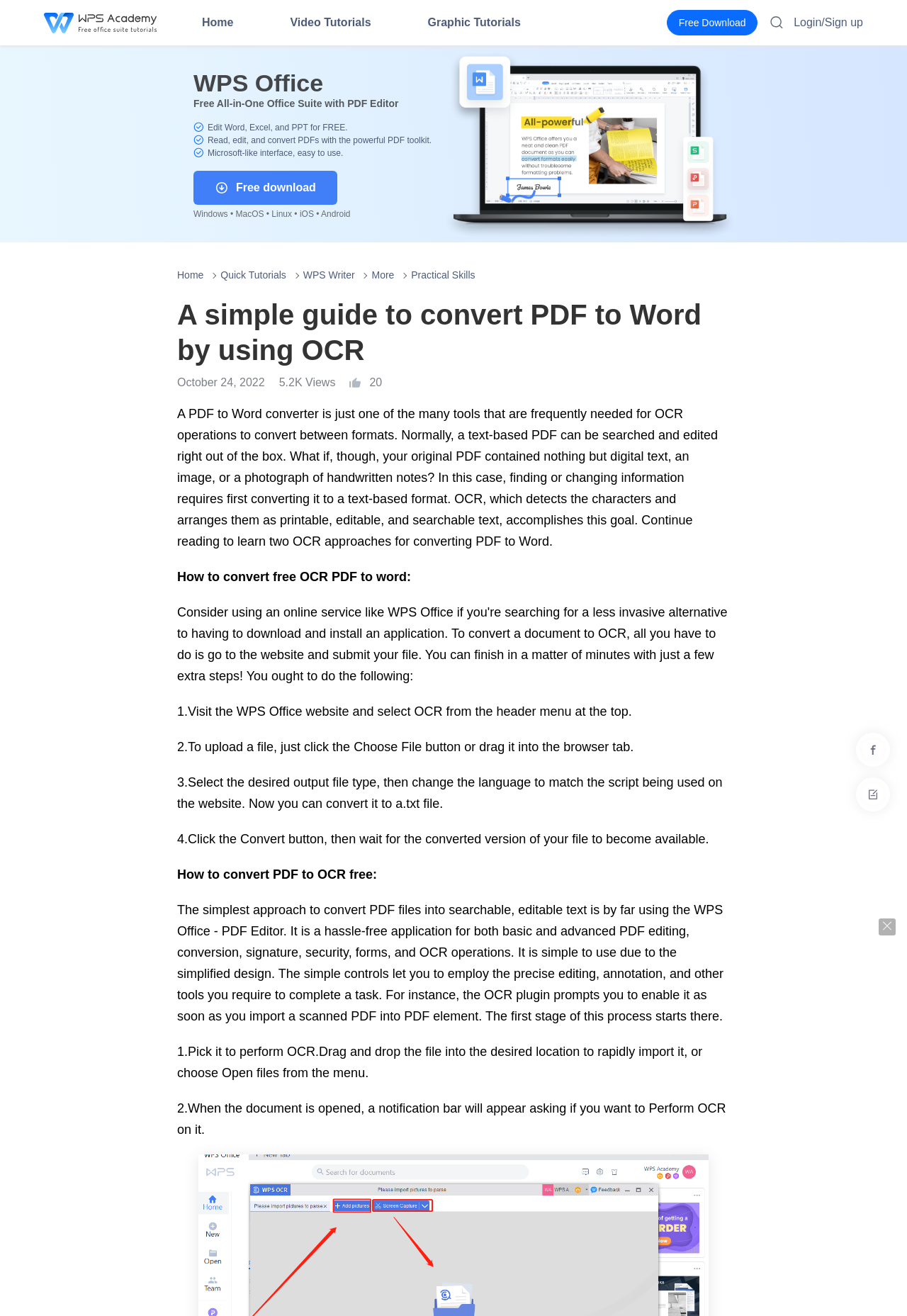Offer a detailed account of what is visible on the webpage.

This webpage is a guide on how to convert PDF to Word using OCR (Optical Character Recognition) operations. At the top, there is a navigation bar with links to "WPS Academy", "Home", "Video Tutorials", "Graphic Tutorials", and "Login/Sign up". On the right side of the navigation bar, there is a "Free Download" button and a "Login/Sign up" link with a dropdown menu that contains information about WPS Office, a free all-in-one office suite with a PDF editor.

Below the navigation bar, there is a banner image that takes up about half of the page width. On the left side of the banner, there are links to "Home", "Quick Tutorials", "WPS Writer", "More", and "Practical Skills". 

The main content of the webpage starts with a heading "A simple guide to convert PDF to Word by using OCR" followed by the date "October 24, 2022" and the number of views "5.2K Views". The article explains the importance of OCR operations in converting PDF to Word, especially when the original PDF contains digital text, images, or handwritten notes. 

The article is divided into two sections: "How to convert free OCR PDF to word" and "How to convert PDF to OCR free". The first section provides a step-by-step guide on how to convert PDF to Word using OCR on the WPS Office website. The second section explains how to use the WPS Office - PDF Editor to convert PDF files into searchable, editable text. The guide includes detailed instructions and prompts the user to enable the OCR plugin when importing a scanned PDF into PDF element.